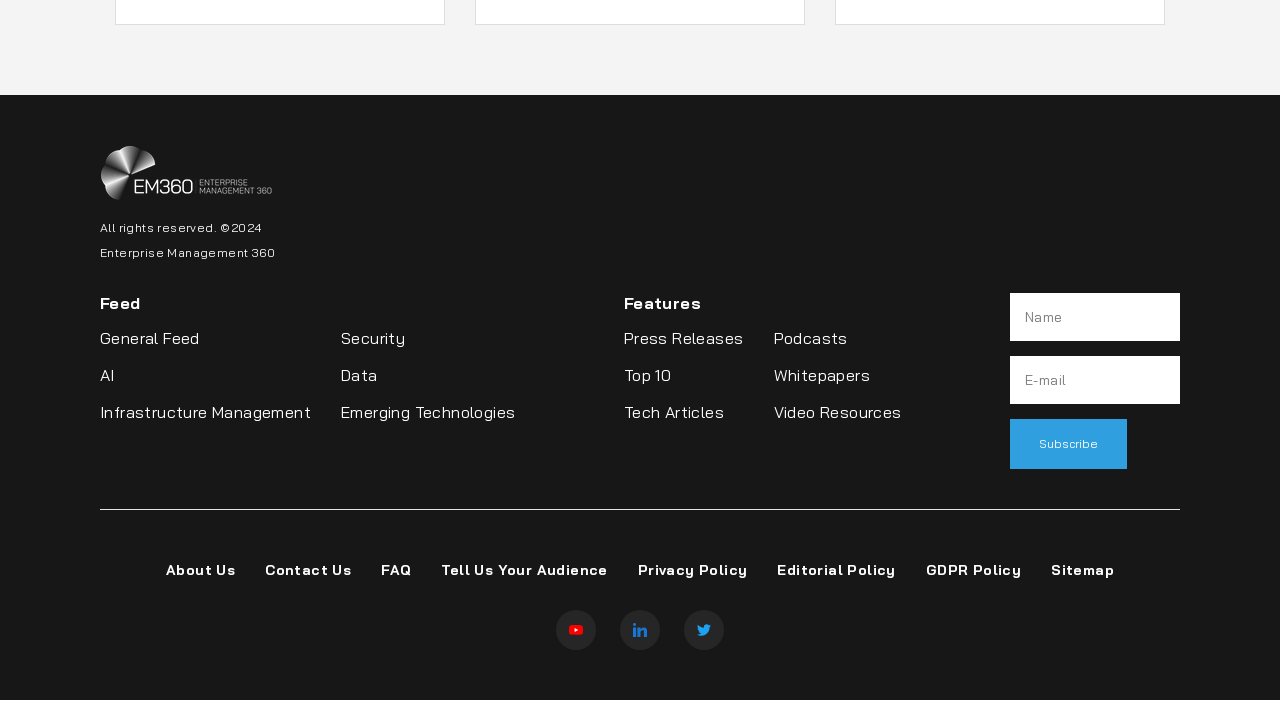Using the information in the image, could you please answer the following question in detail:
What is the name of the enterprise management platform?

I found the answer by looking at the StaticText element with the text 'Enterprise Management 360' located at [0.078, 0.349, 0.215, 0.37]. This text is likely to be the name of the enterprise management platform.